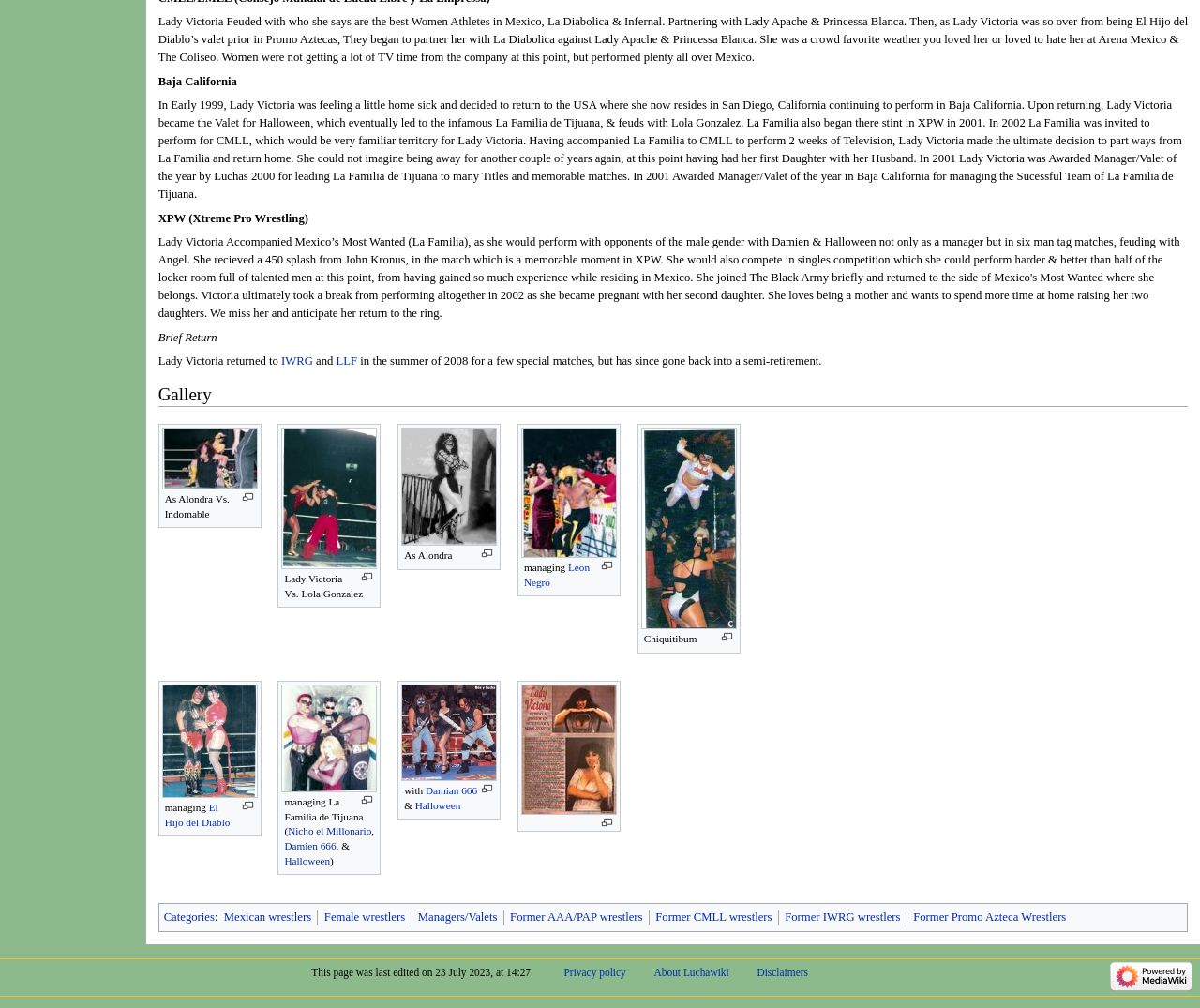Please find and report the bounding box coordinates of the element to click in order to perform the following action: "Read more about Lady Victoria's brief return to IWRG and LLF". The coordinates should be expressed as four float numbers between 0 and 1, in the format [left, top, right, bottom].

[0.234, 0.352, 0.261, 0.365]